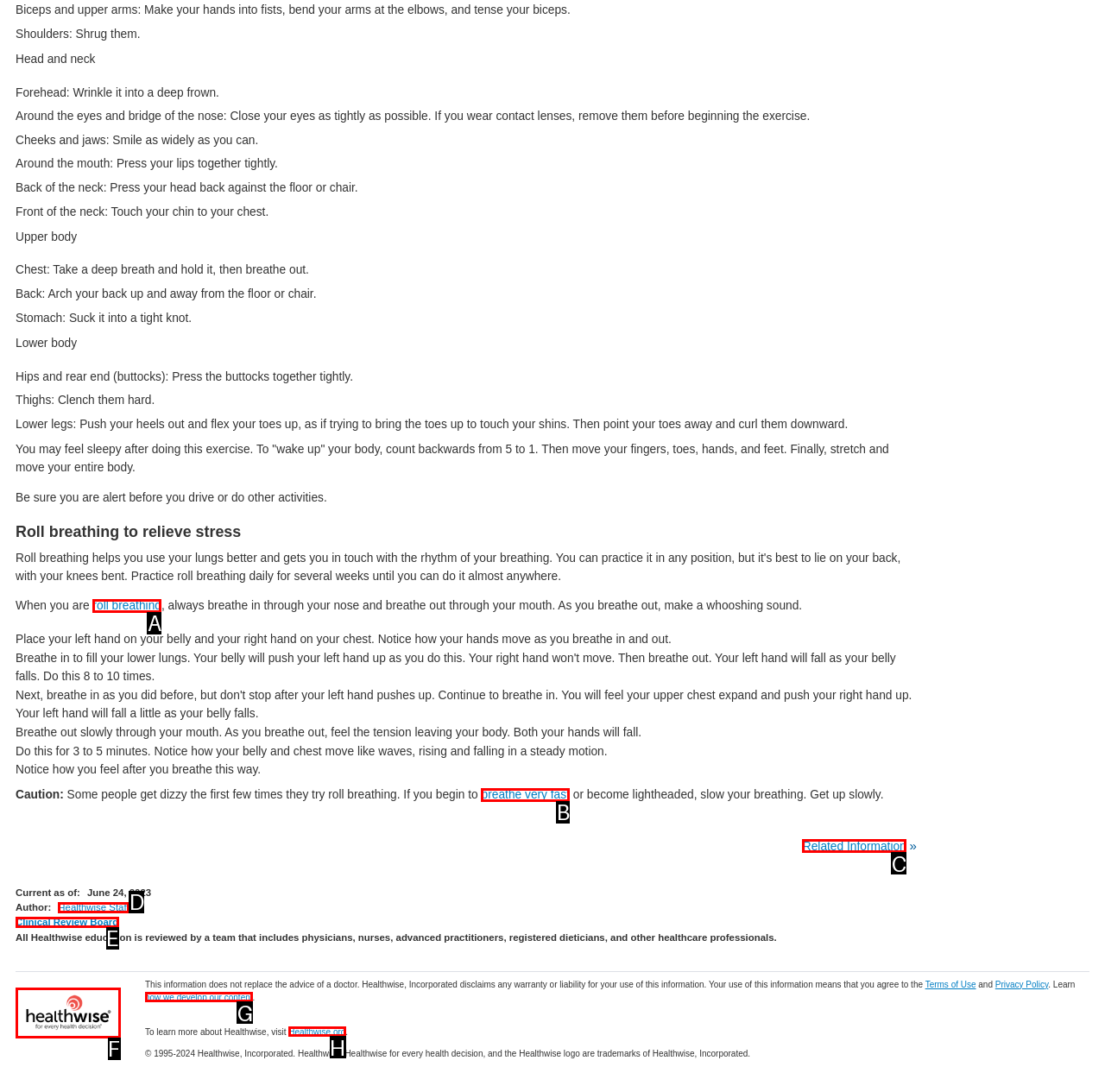Identify the HTML element you need to click to achieve the task: Click the 'Related Information' link. Respond with the corresponding letter of the option.

C